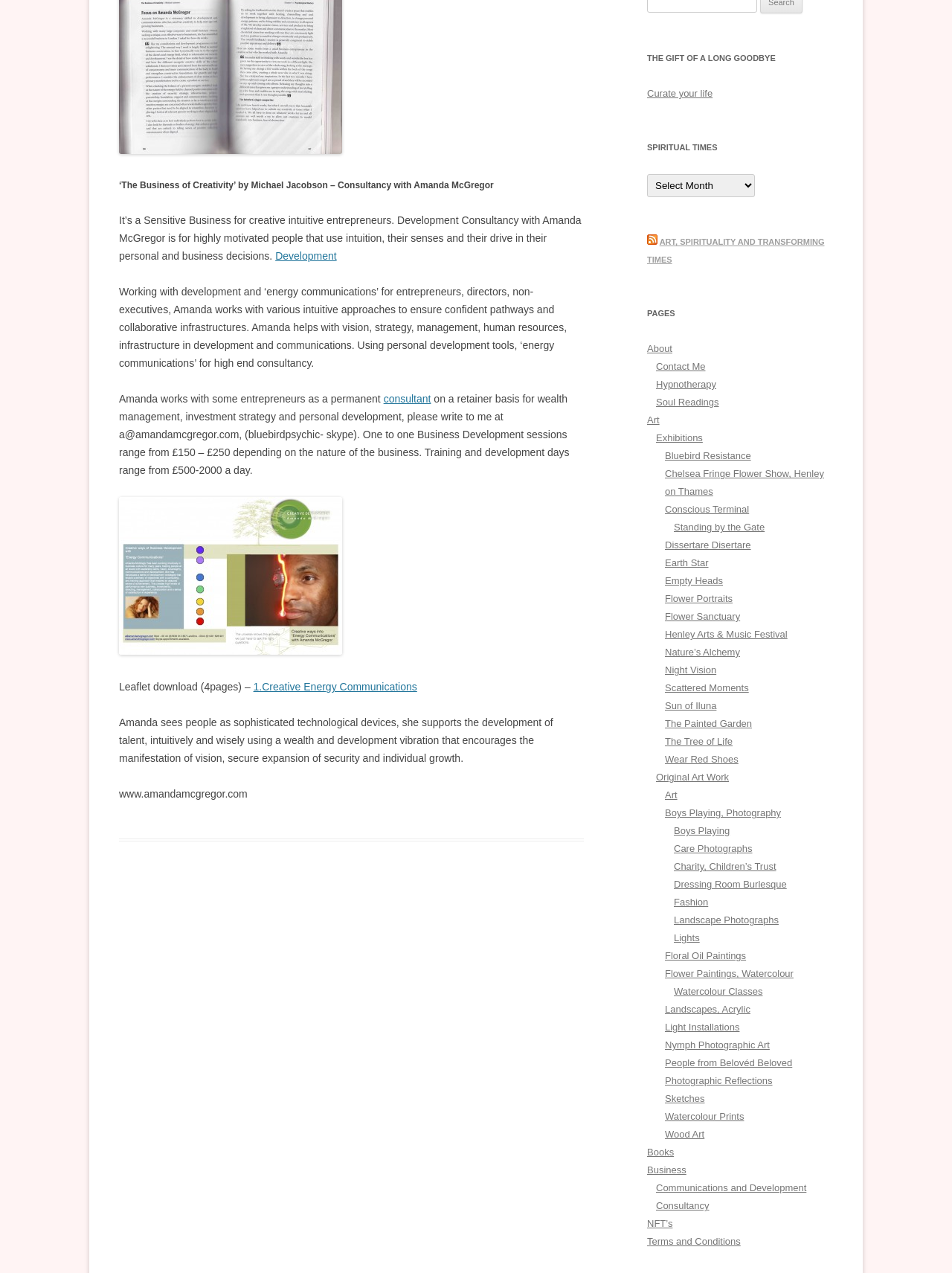Bounding box coordinates are specified in the format (top-left x, top-left y, bottom-right x, bottom-right y). All values are floating point numbers bounded between 0 and 1. Please provide the bounding box coordinate of the region this sentence describes: Night Vision

[0.698, 0.522, 0.752, 0.531]